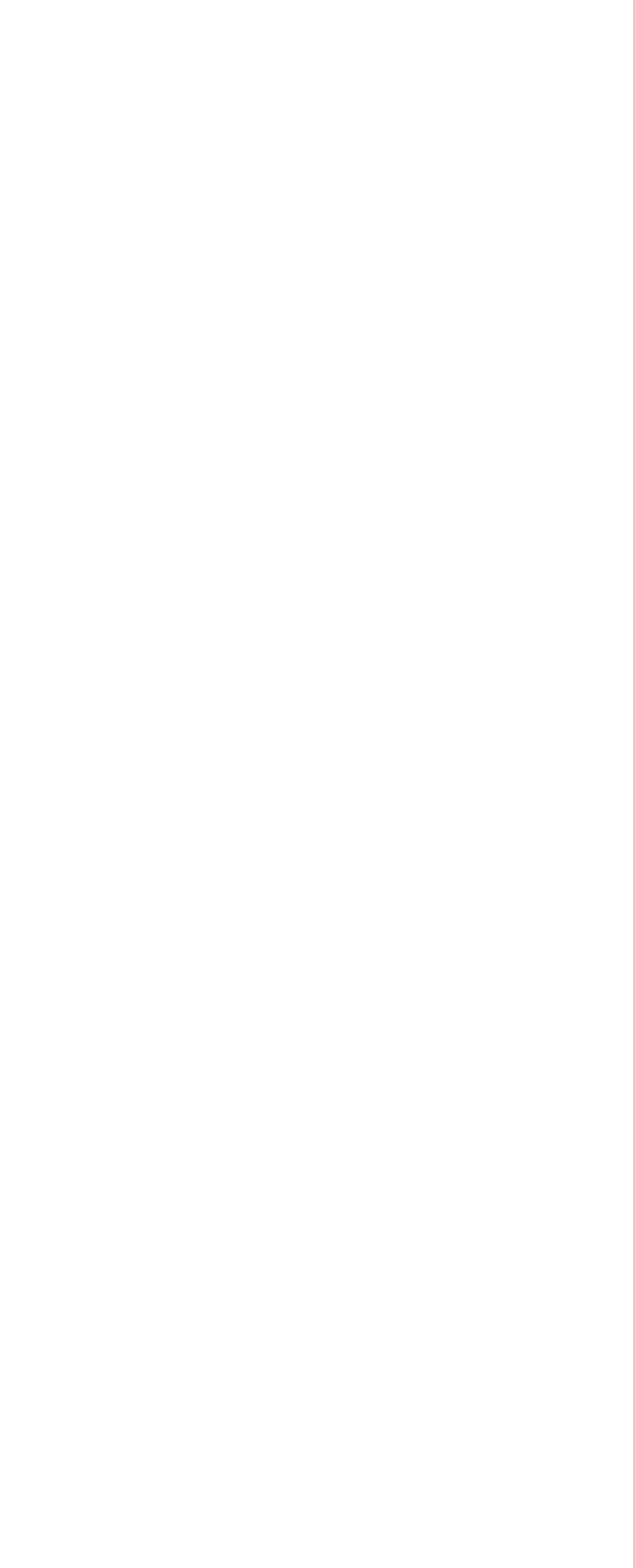Ascertain the bounding box coordinates for the UI element detailed here: "Helsingin Sanomat". The coordinates should be provided as [left, top, right, bottom] with each value being a float between 0 and 1.

[0.051, 0.132, 0.721, 0.198]